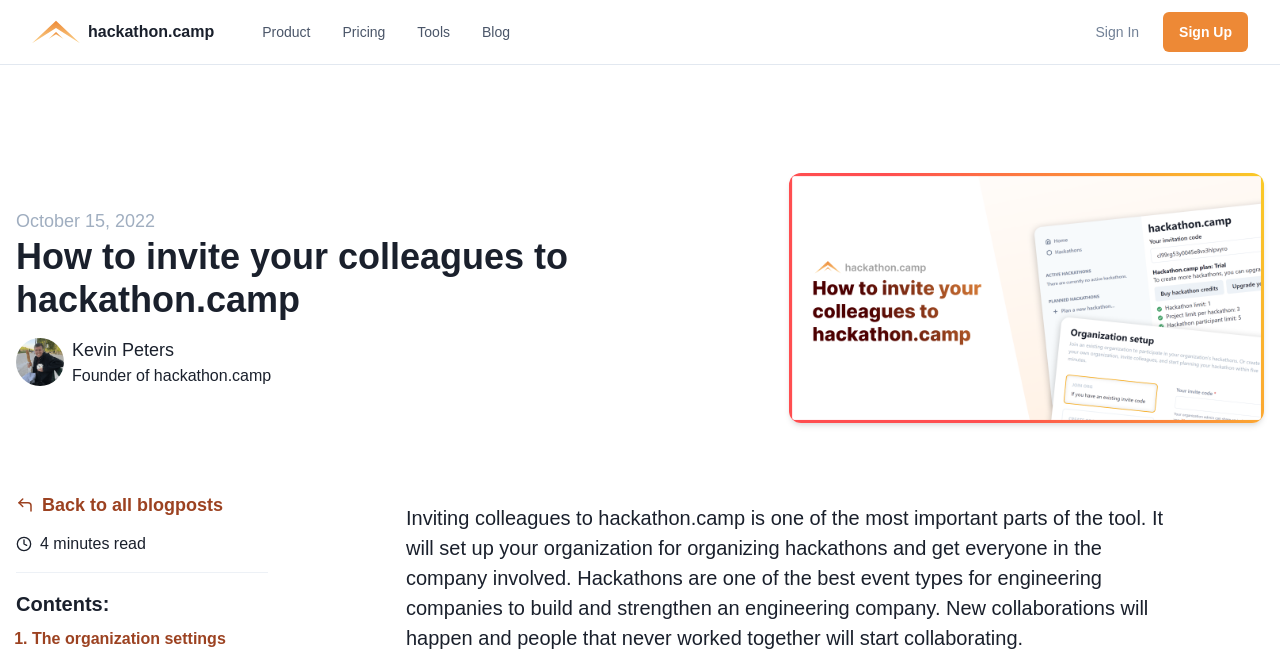Please identify the bounding box coordinates of the area that needs to be clicked to fulfill the following instruction: "Go back to all blog posts."

[0.012, 0.754, 0.174, 0.786]